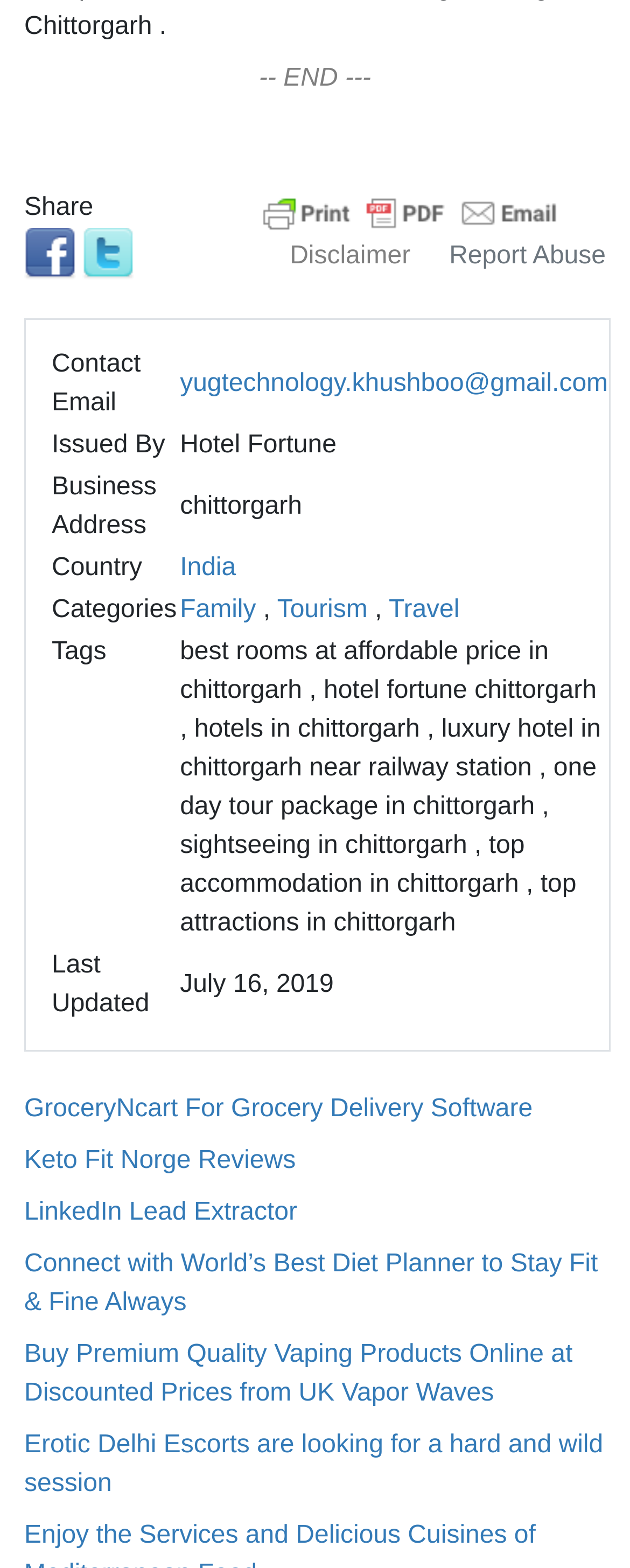How many social media links are available?
Utilize the image to construct a detailed and well-explained answer.

The social media links can be found at the top of the webpage, and there are three links available, which are 'Facebook', 'Twitter', and 'Print Friendly and PDF'.